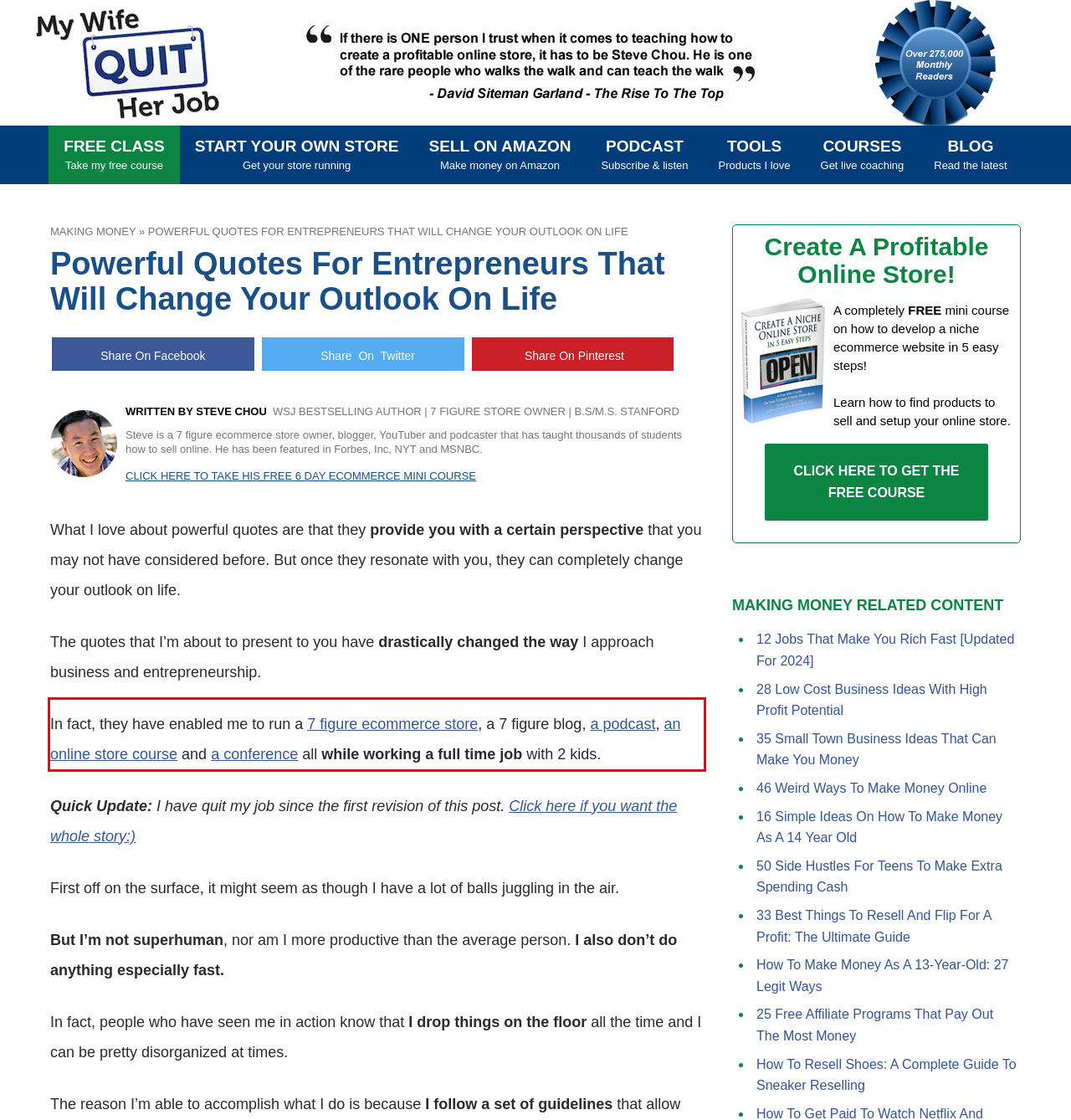You are provided with a screenshot of a webpage containing a red bounding box. Please extract the text enclosed by this red bounding box.

In fact, they have enabled me to run a 7 figure ecommerce store, a 7 figure blog, a podcast, an online store course and a conference all while working a full time job with 2 kids.